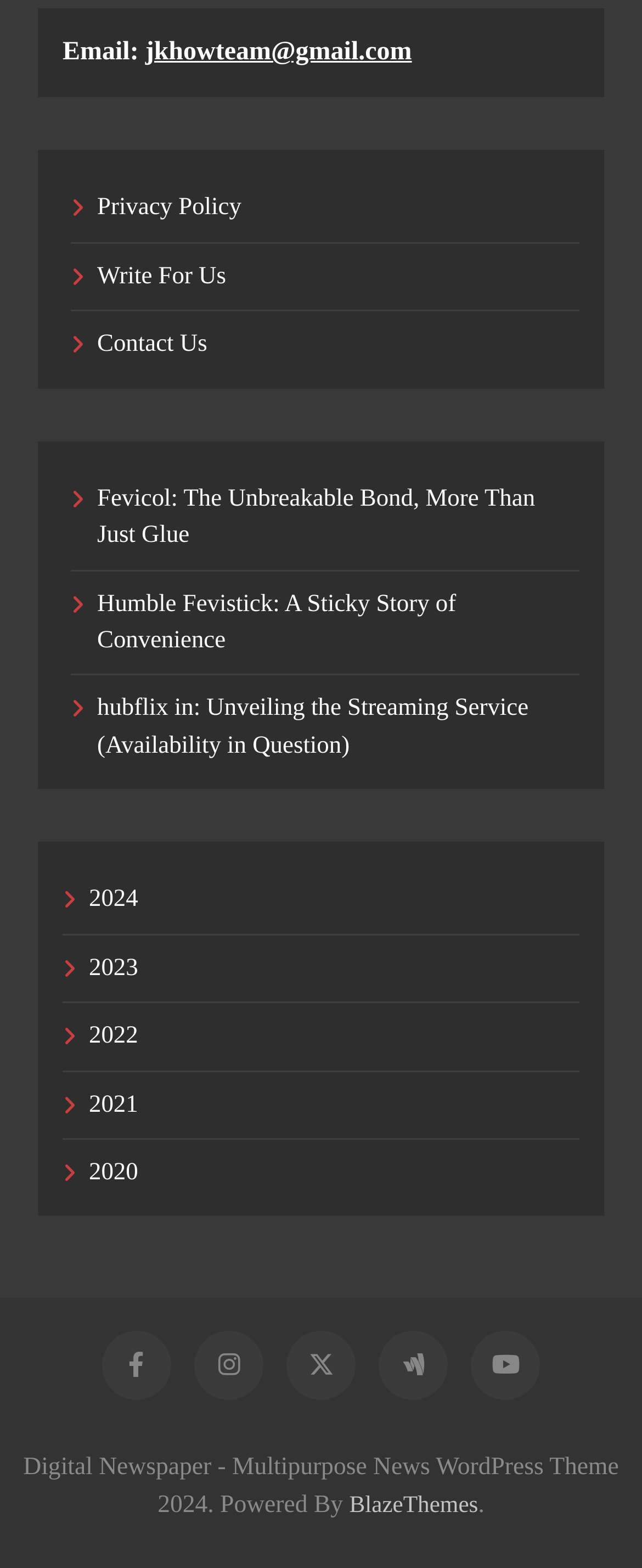Determine the bounding box coordinates of the clickable element to achieve the following action: 'Explore articles from 2024'. Provide the coordinates as four float values between 0 and 1, formatted as [left, top, right, bottom].

[0.138, 0.565, 0.215, 0.582]